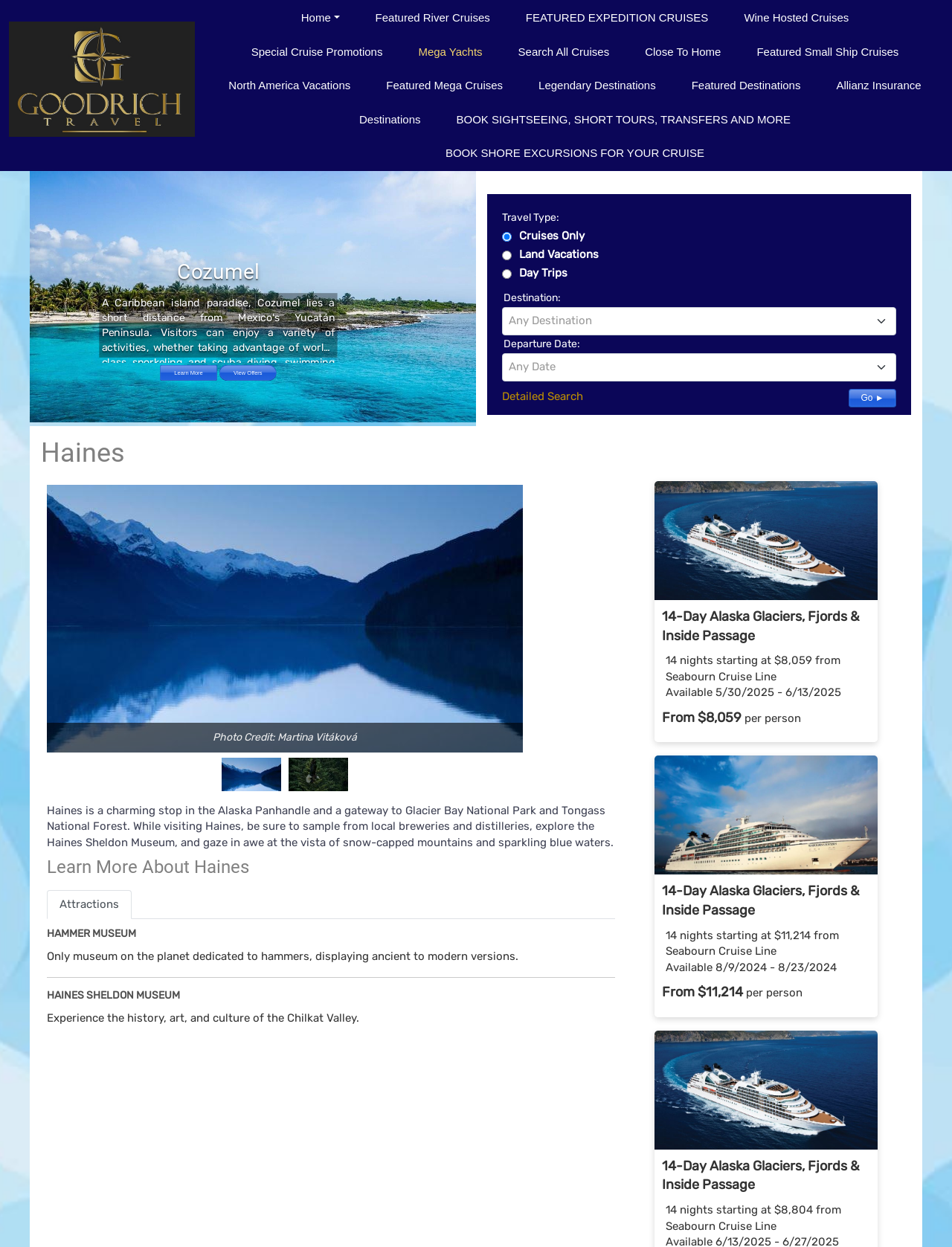Using the details in the image, give a detailed response to the question below:
What is the name of the museum mentioned in the attractions section?

In the attractions section, there is a tab panel labeled 'Attractions' which lists several attractions, including the 'HAMMER MUSEUM', which is described as a museum dedicated to hammers.